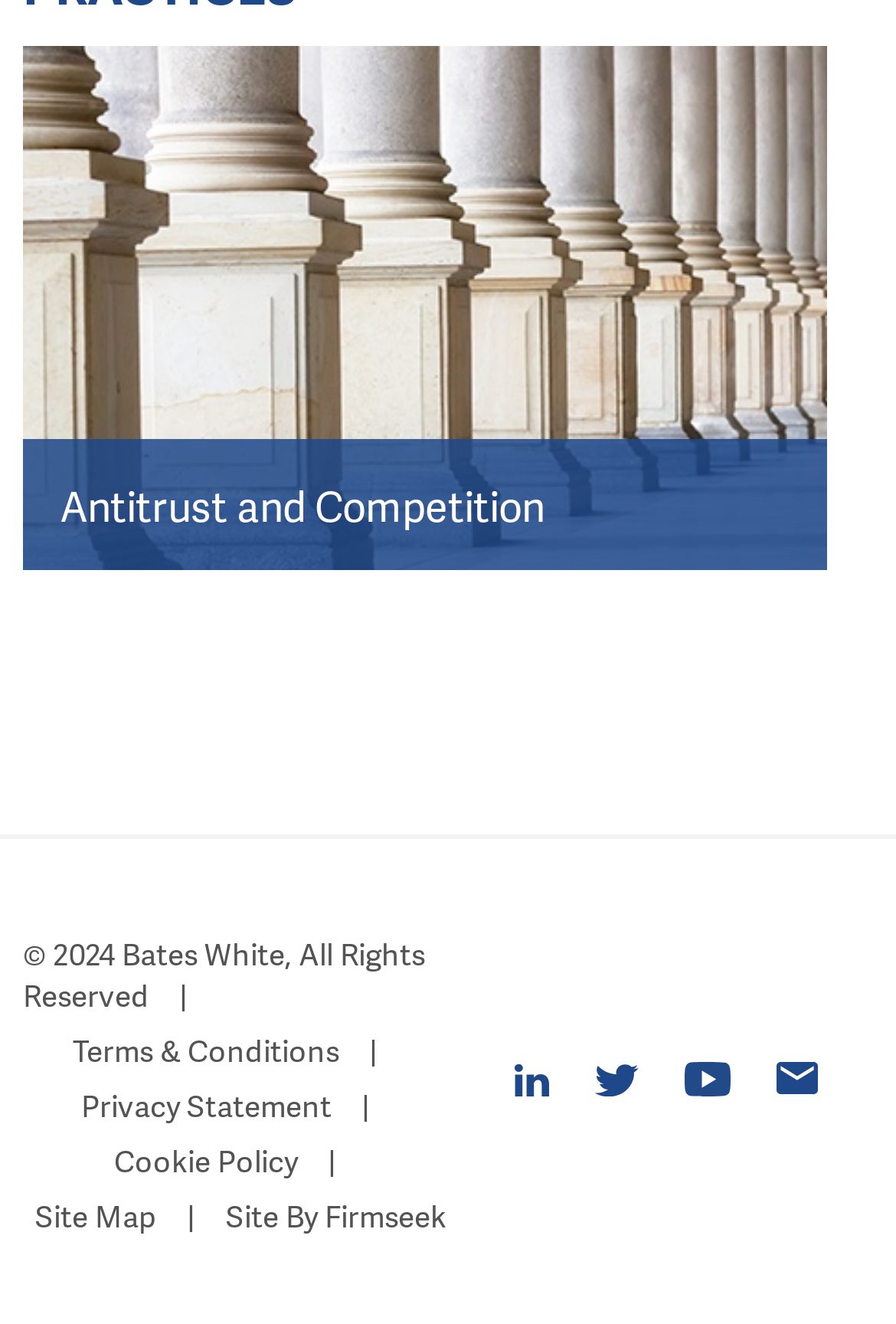Based on the image, please elaborate on the answer to the following question:
What is the last link in the footer section?

The last link in the footer section can be found by looking at the bottom of the webpage, where it lists several links, and the last one is 'Site By Firmseek'.